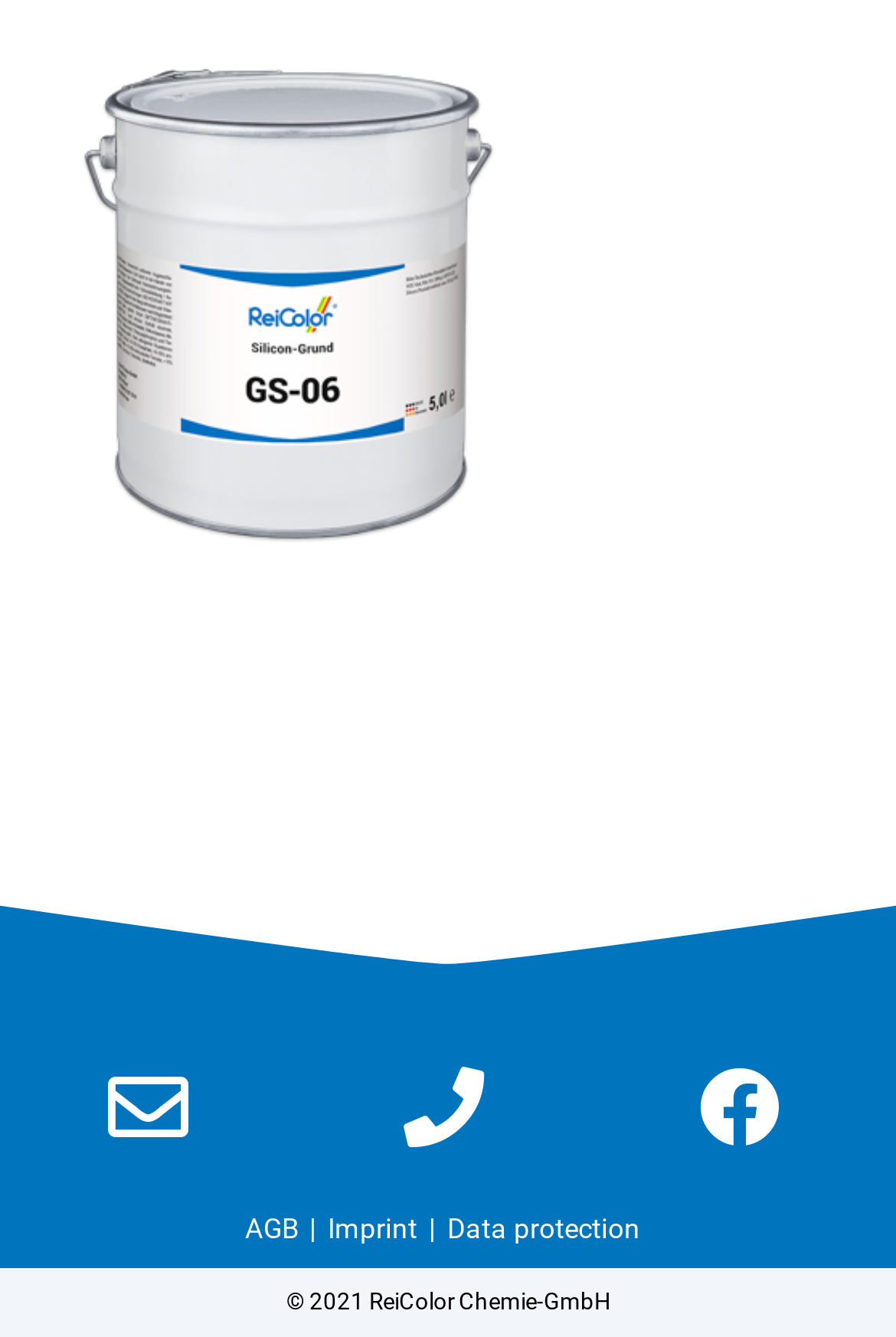What is the copyright year?
Please provide a comprehensive answer based on the information in the image.

The StaticText element with ID 63 has the text '© 2021 ReiColor Chemie-GmbH', which indicates that the copyright year is 2021.